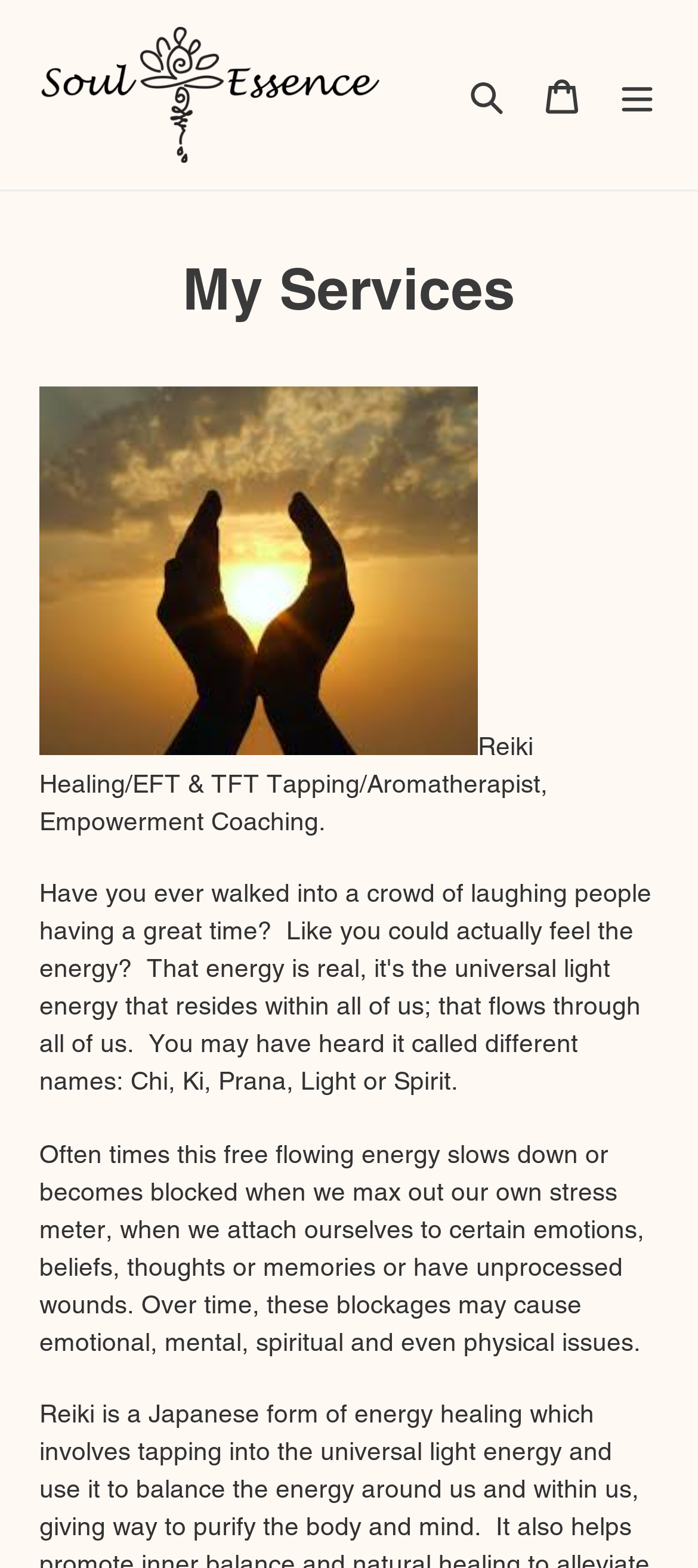Use a single word or phrase to answer the question: What type of services are offered by Soul Essence Studio?

Reiki Healing/EFT & TFT Tapping/Aromatherapist, Empowerment Coaching